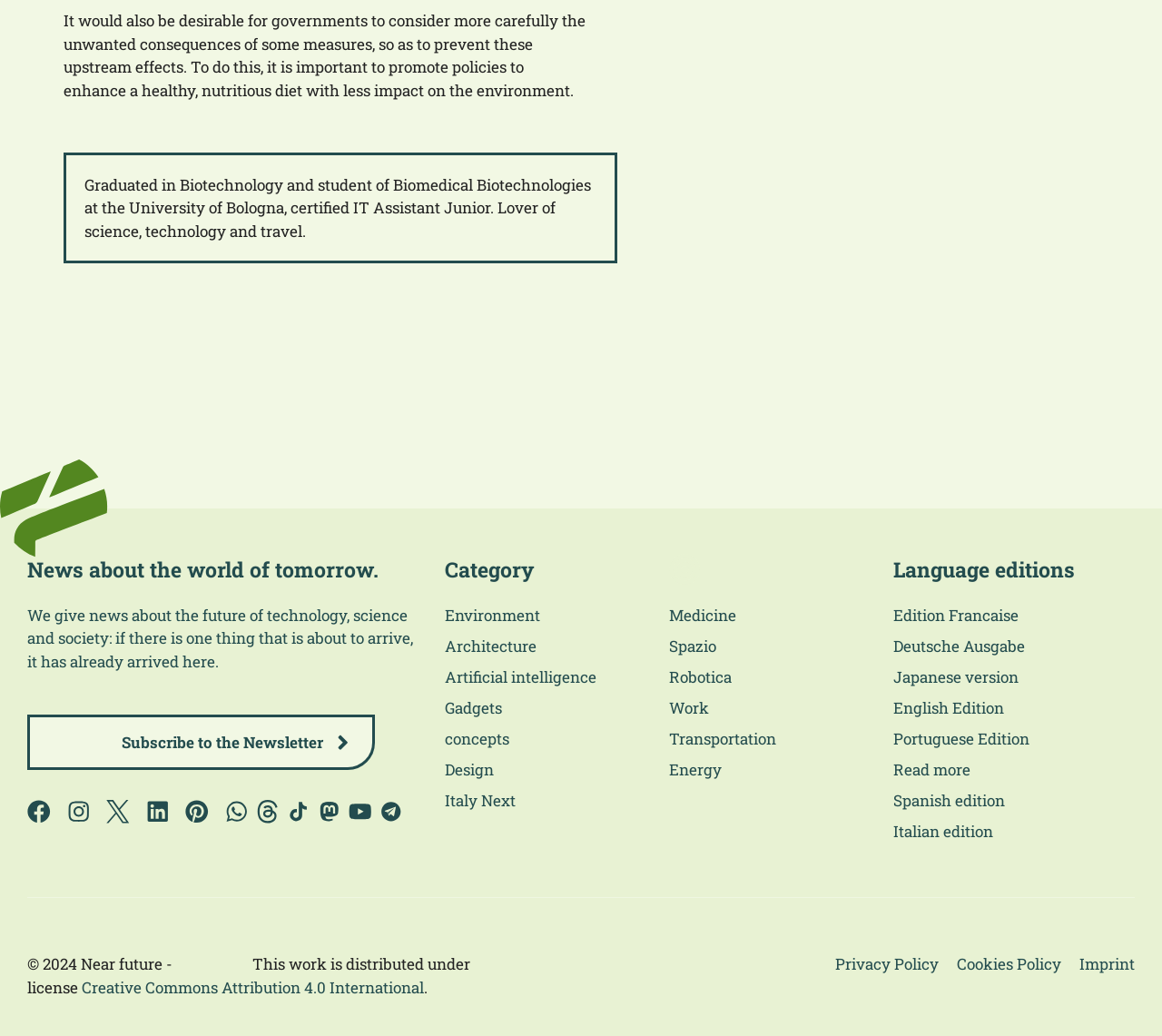Specify the bounding box coordinates of the area to click in order to follow the given instruction: "Switch to the Italian edition."

[0.769, 0.791, 0.855, 0.813]